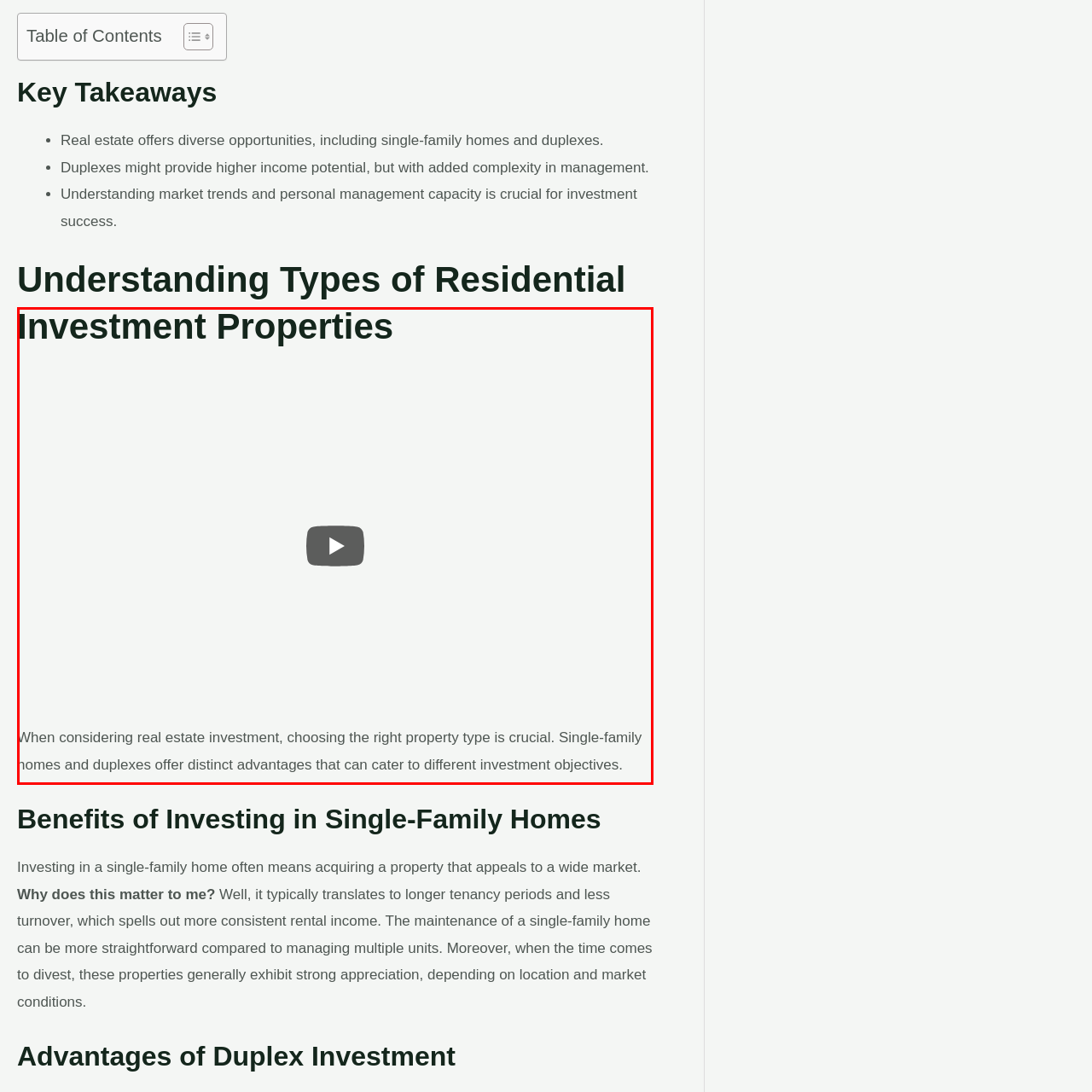Pay attention to the section outlined in red, What type of properties are discussed in the content? 
Reply with a single word or phrase.

Single-family homes and duplexes